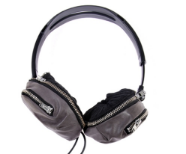Are the ear cups cushioned?
Please use the image to provide a one-word or short phrase answer.

Yes